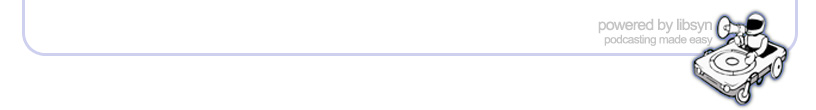What is the text below the illustration?
Please answer the question with a detailed response using the information from the screenshot.

The text 'powered by libsyn' is placed below the illustration, indicating the branding of the podcasting platform.